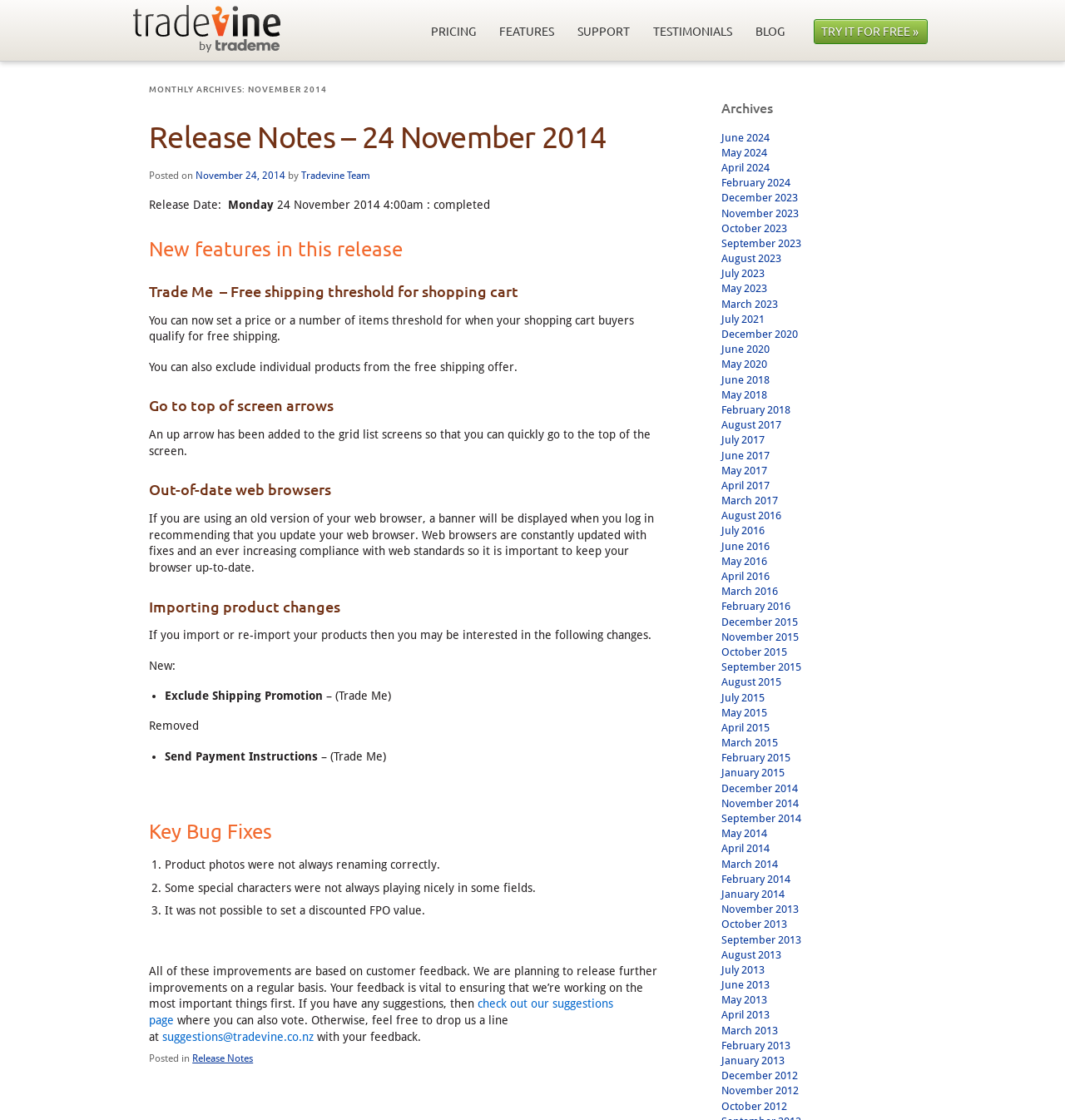What is the purpose of the 'Go to top of screen arrows' feature? Please answer the question using a single word or phrase based on the image.

To quickly go to the top of the screen